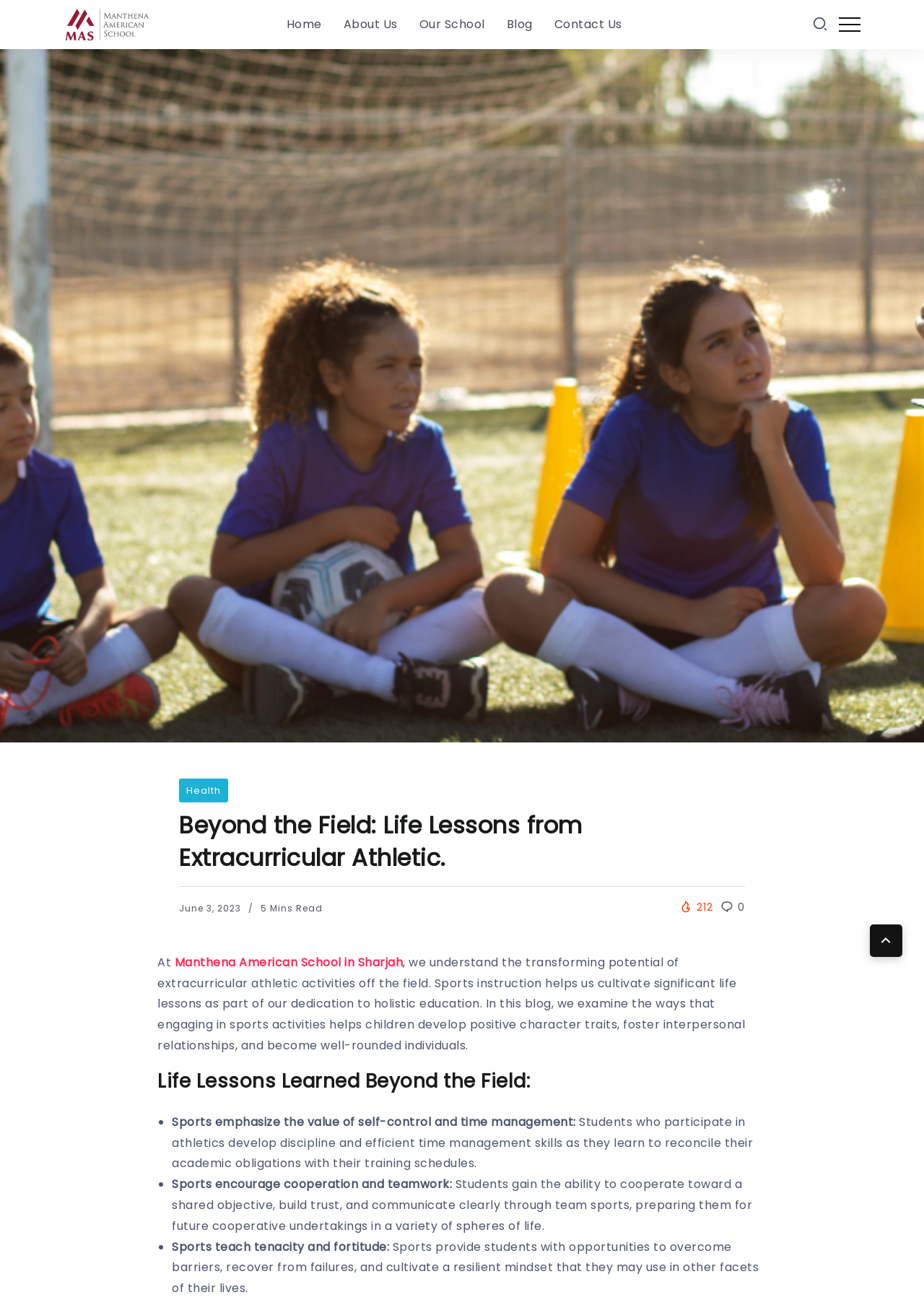Please specify the coordinates of the bounding box for the element that should be clicked to carry out this instruction: "View the 'About Us' page". The coordinates must be four float numbers between 0 and 1, formatted as [left, top, right, bottom].

[0.365, 0.01, 0.437, 0.028]